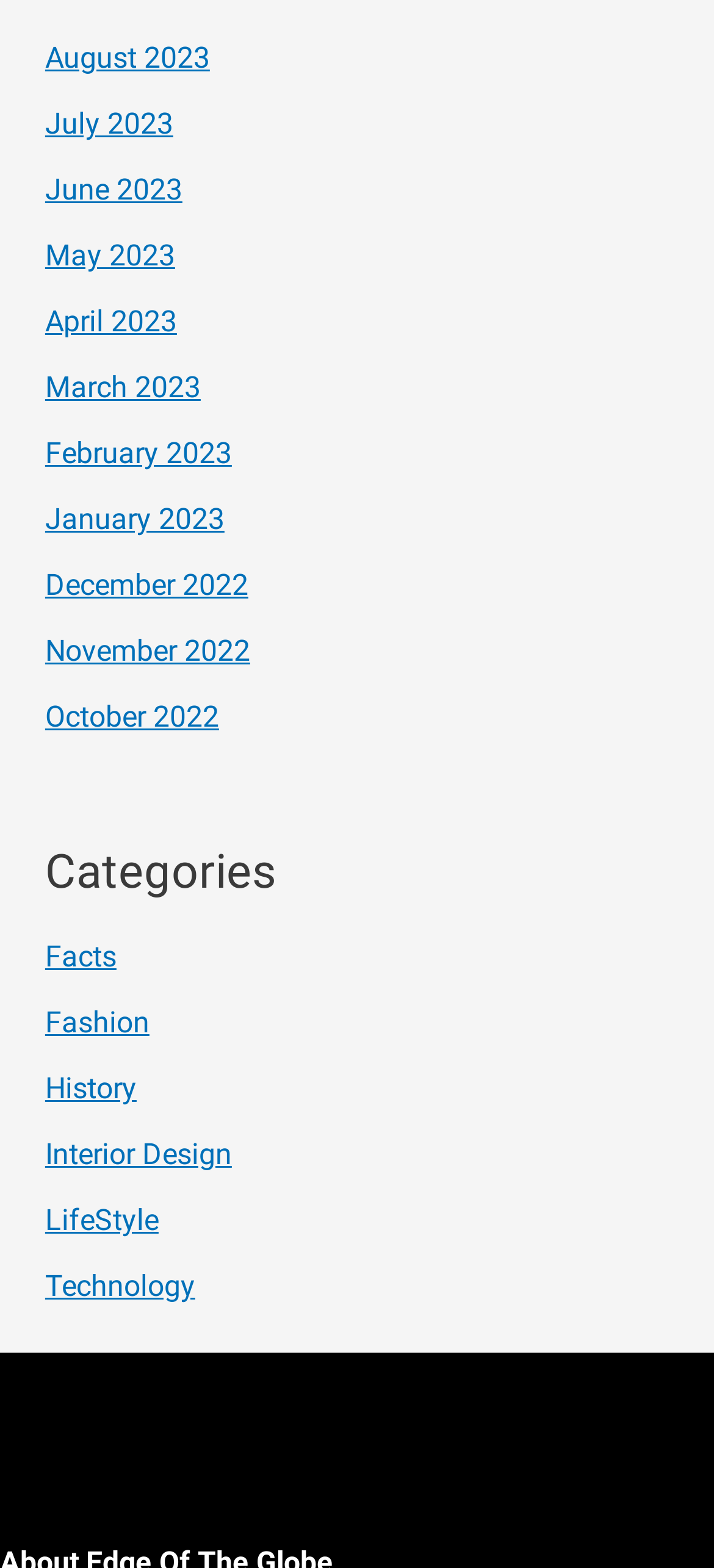Provide the bounding box coordinates of the HTML element this sentence describes: "History".

[0.063, 0.683, 0.191, 0.705]